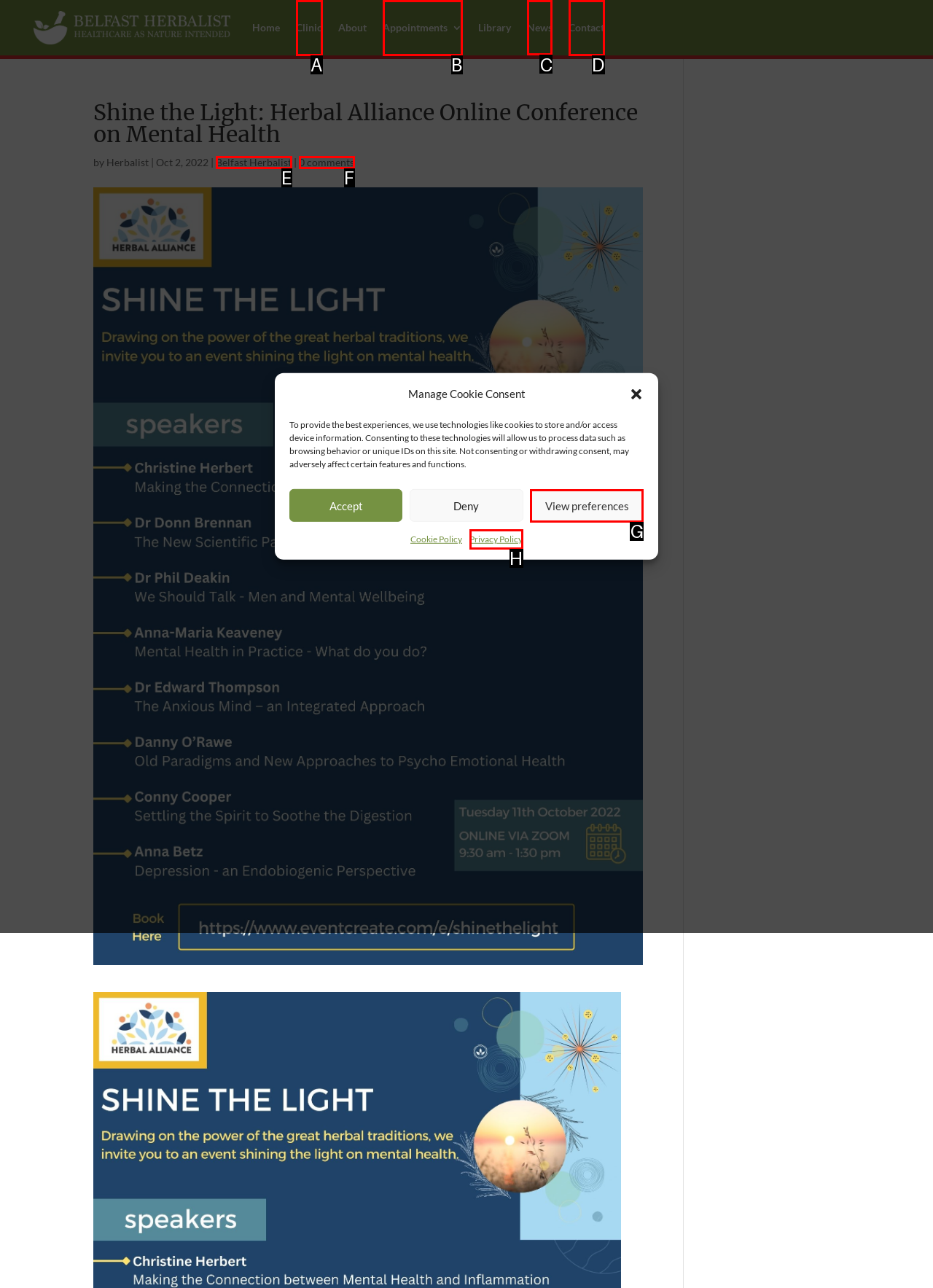Point out the letter of the HTML element you should click on to execute the task: Read the news
Reply with the letter from the given options.

C